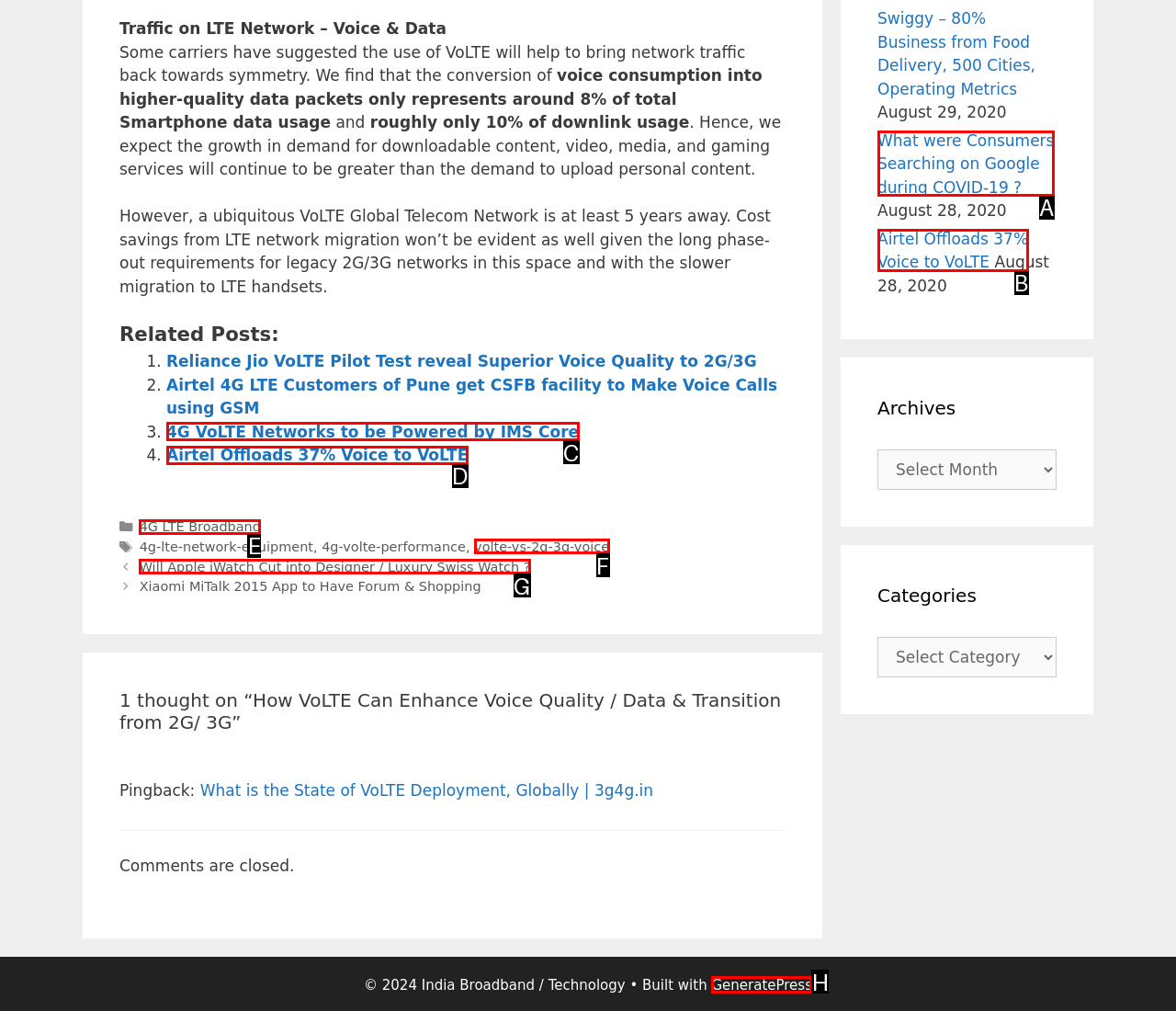With the description: 4G LTE Broadband, find the option that corresponds most closely and answer with its letter directly.

E